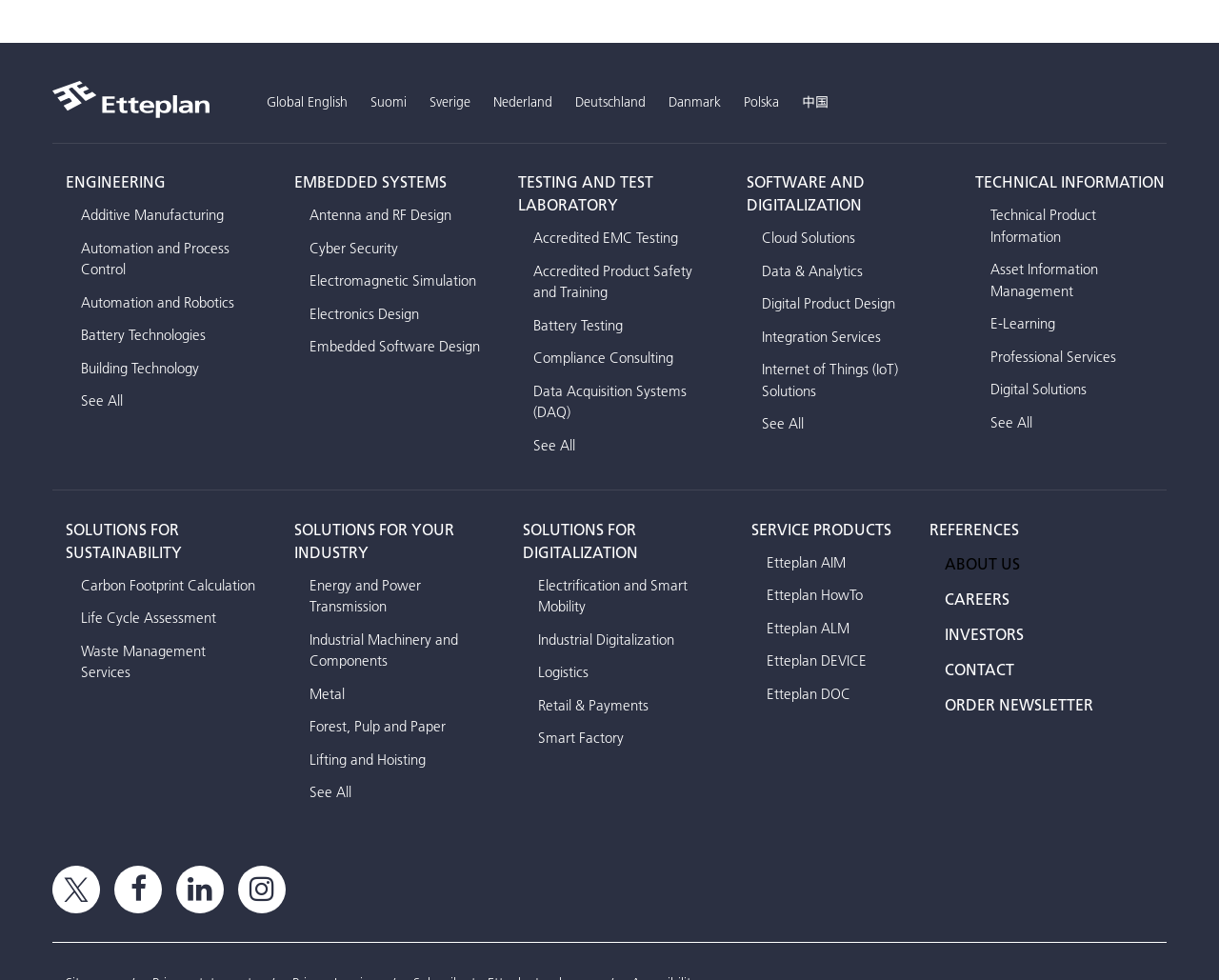Please determine the bounding box coordinates for the element that should be clicked to follow these instructions: "Click on the 'ENGINEERING' link".

[0.054, 0.175, 0.136, 0.196]